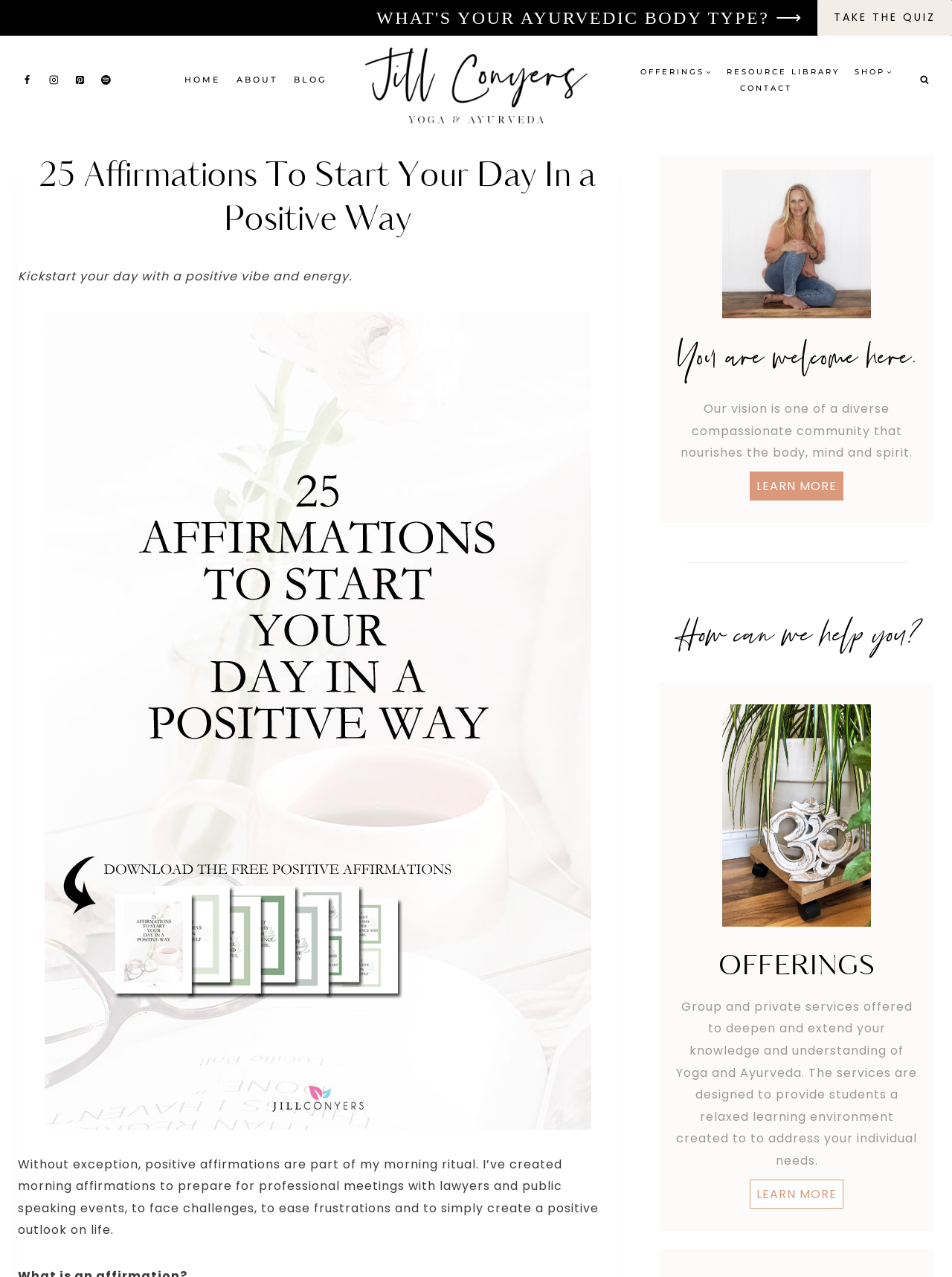Articulate a detailed summary of the webpage's content and design.

This webpage is about affirmations and personal development. At the top, there is a prominent call-to-action button "TAKE THE QUIZ" and a row of social media links with their corresponding icons. Below that, there is a navigation menu with links to "HOME", "ABOUT", "BLOG", and more.

On the left side, there is a profile picture of Jill Conyers with a link to her name. Below that, there is a secondary navigation menu with links to "OFFERINGS", "RESOURCE LIBRARY", "SHOP", and "CONTACT".

The main content of the page starts with a heading "25 Affirmations To Start Your Day In a Positive Way" followed by a brief introduction to affirmations and their benefits. There is a link to download free positive affirmation posters and a pin-it button to save the affirmations for later.

The page then continues with a personal anecdote from Jill Conyers about her morning ritual of using affirmations to prepare for professional meetings and public speaking events. There is also a section that welcomes visitors to the community and invites them to learn more.

Further down, there is a separator line, followed by a heading "How can we help you?" and a link to "OFFERINGS" that provides group and private services for deepening knowledge and understanding of Yoga and Ayurveda. Finally, there is a "Scroll to top" button at the bottom right corner of the page.